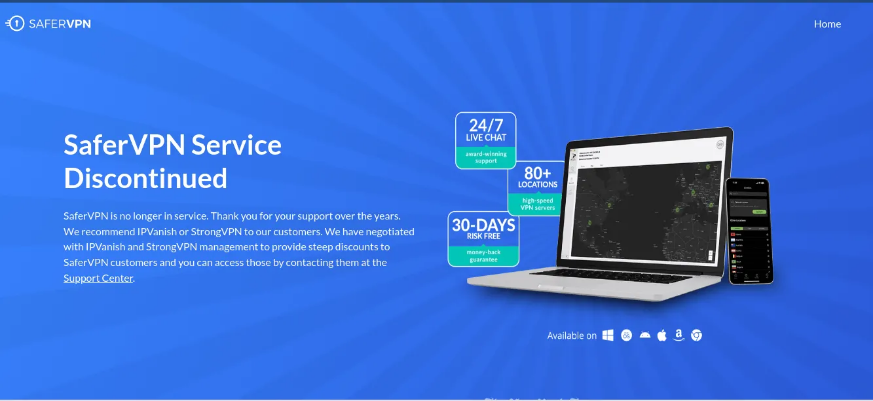How many locations are covered by the service?
Please answer the question with a detailed and comprehensive explanation.

The caption highlights the key feature of the service, which includes coverage across '80+ locations', implying that the service has a wide geographical reach.